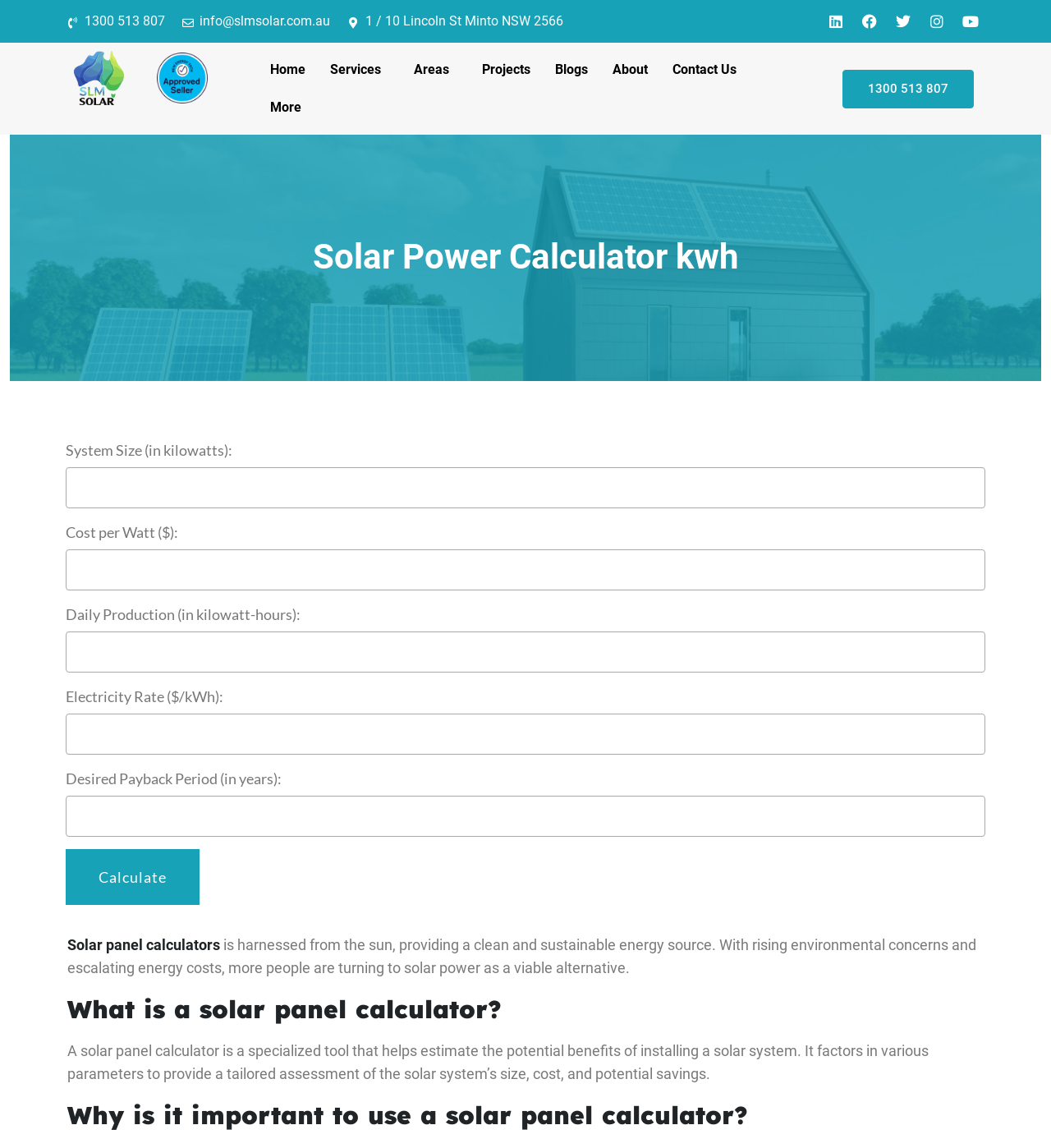Identify and generate the primary title of the webpage.

Solar Power Calculator kwh